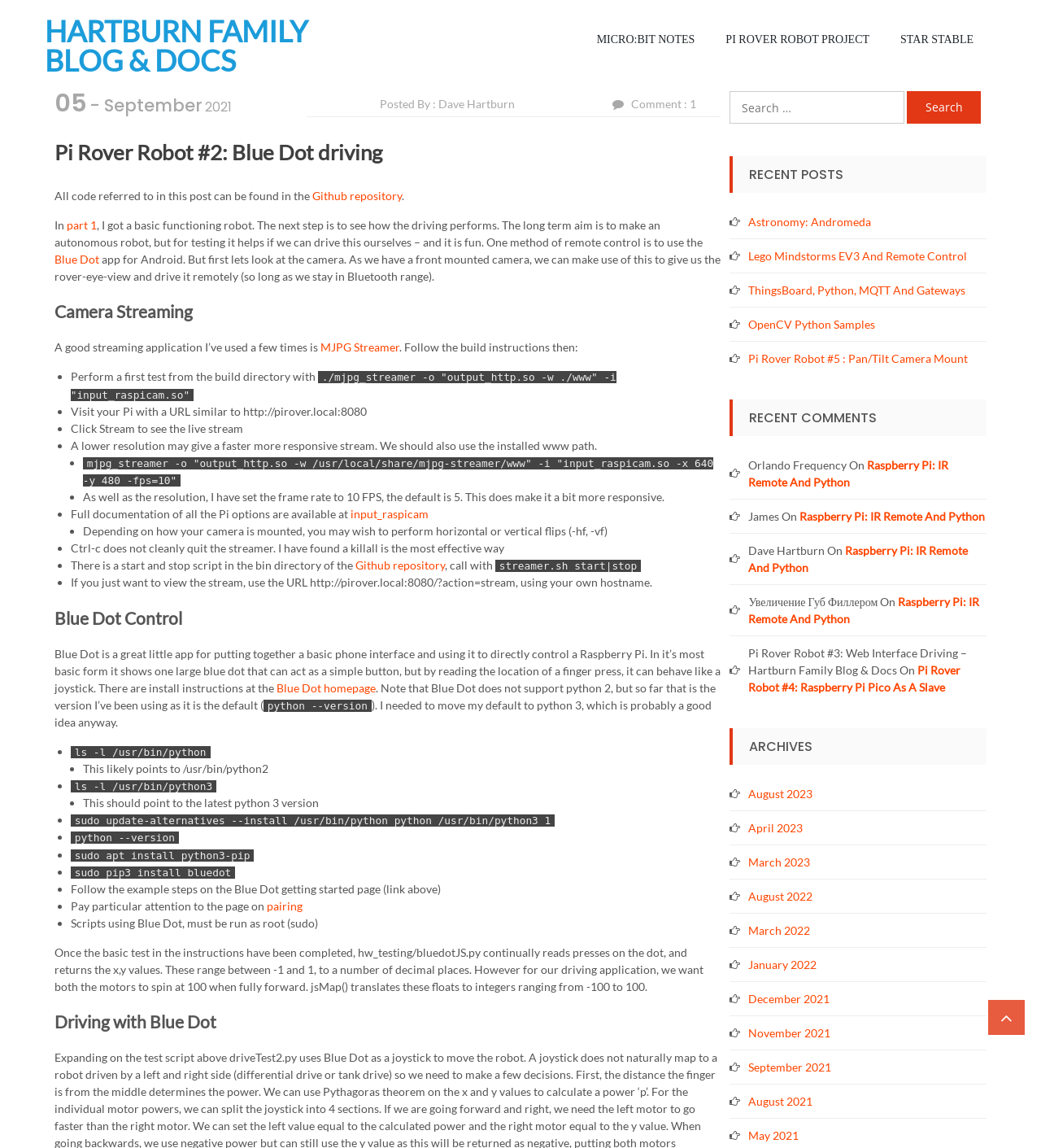Please find the bounding box coordinates of the element that you should click to achieve the following instruction: "Click the 'STAR STABLE' link". The coordinates should be presented as four float numbers between 0 and 1: [left, top, right, bottom].

[0.859, 0.029, 0.957, 0.04]